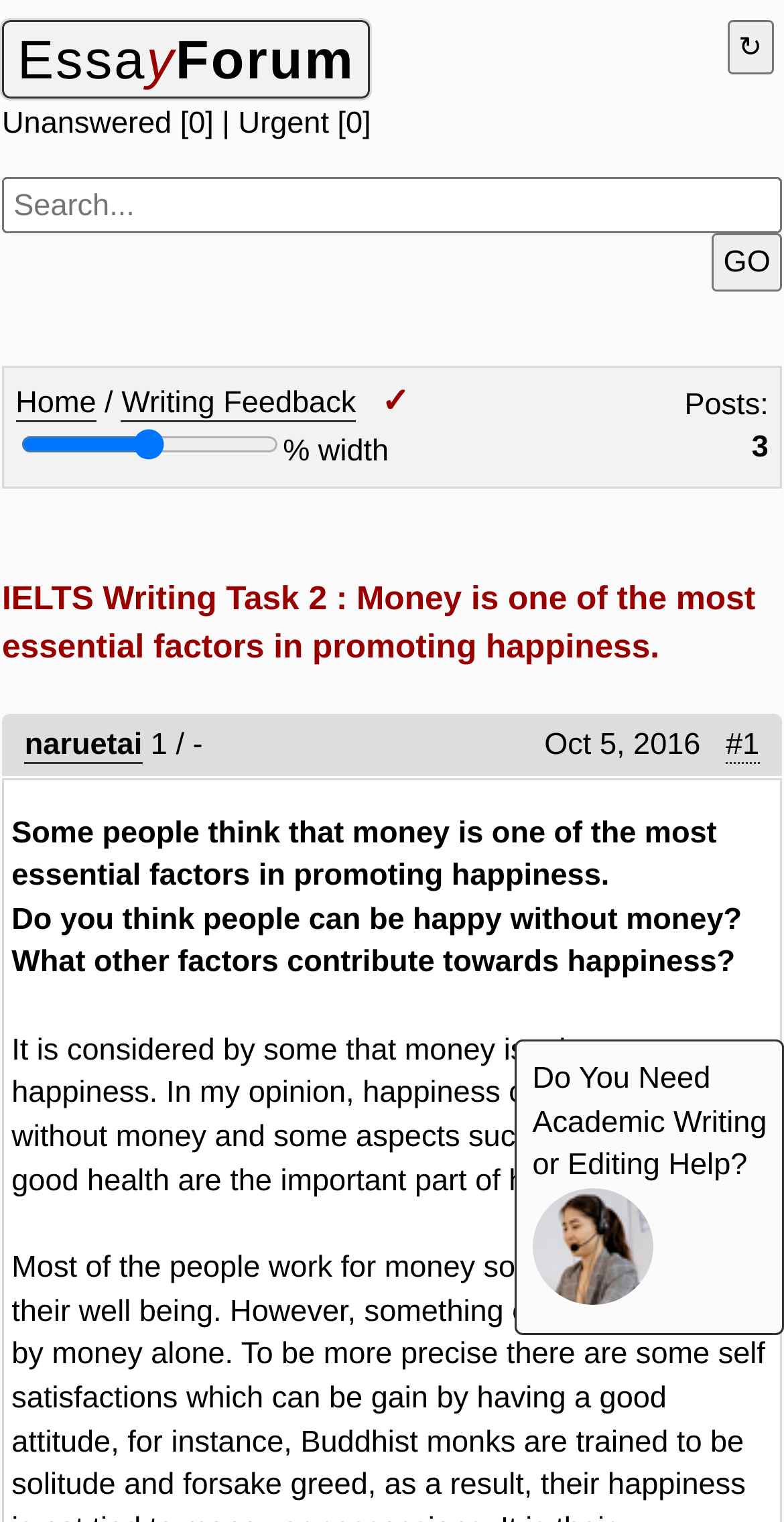Use a single word or phrase to answer this question: 
What is the topic of discussion on the webpage?

Money and happiness